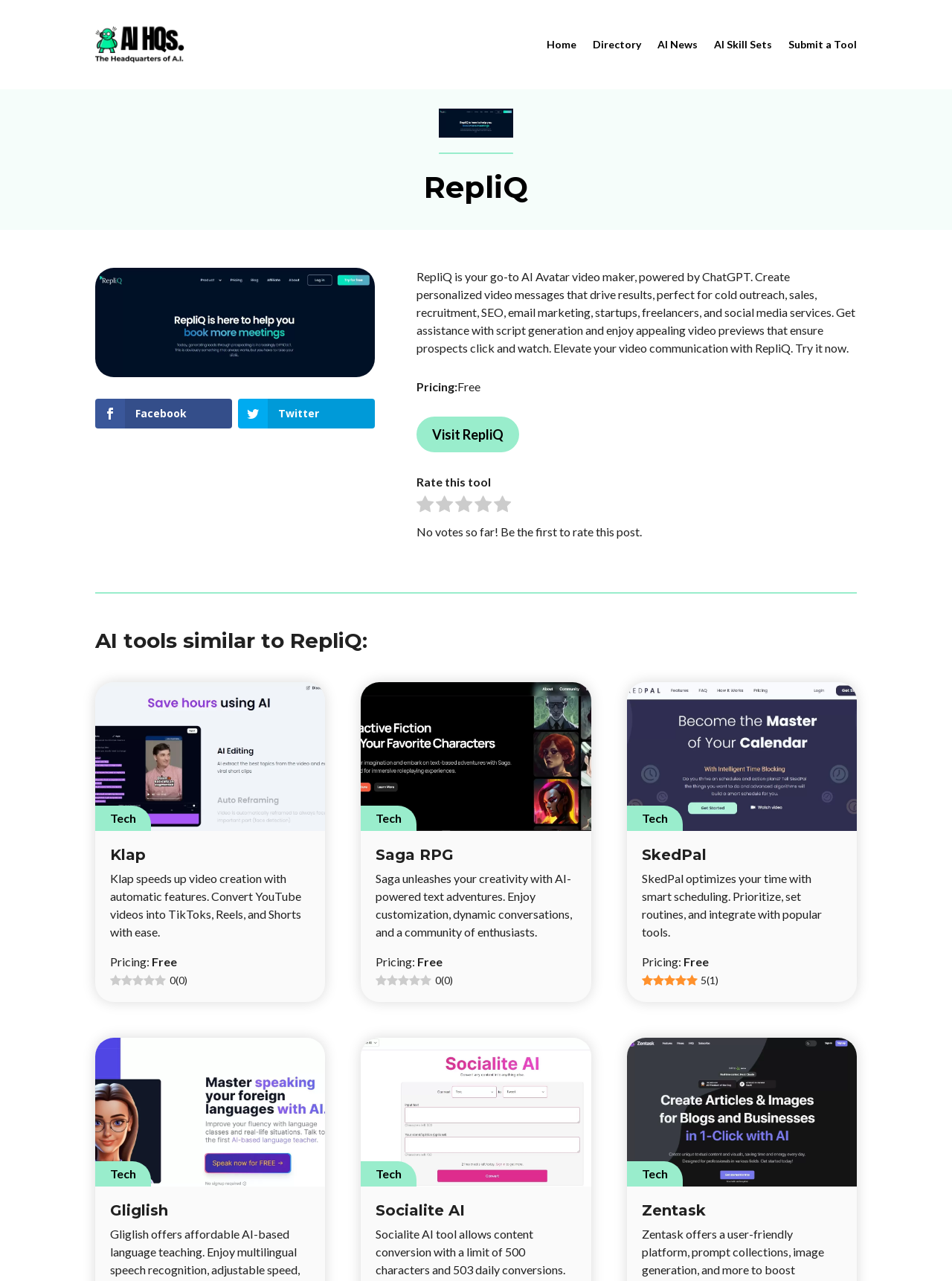Answer the question below in one word or phrase:
What is the pricing of 'SkedPal Tech SkedPal'?

Free